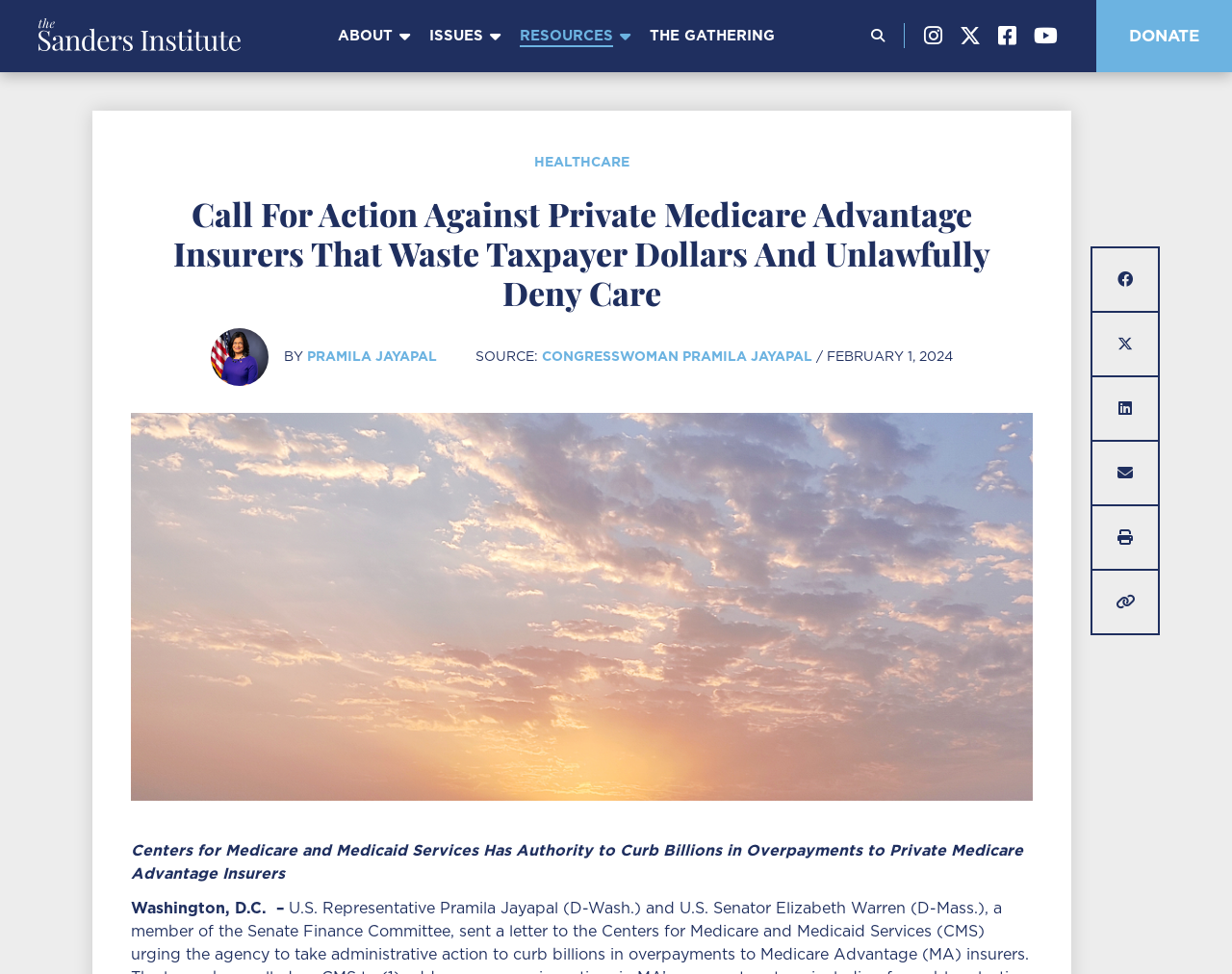Find the bounding box coordinates for the area you need to click to carry out the instruction: "Notify When Available". The coordinates should be four float numbers between 0 and 1, indicated as [left, top, right, bottom].

None